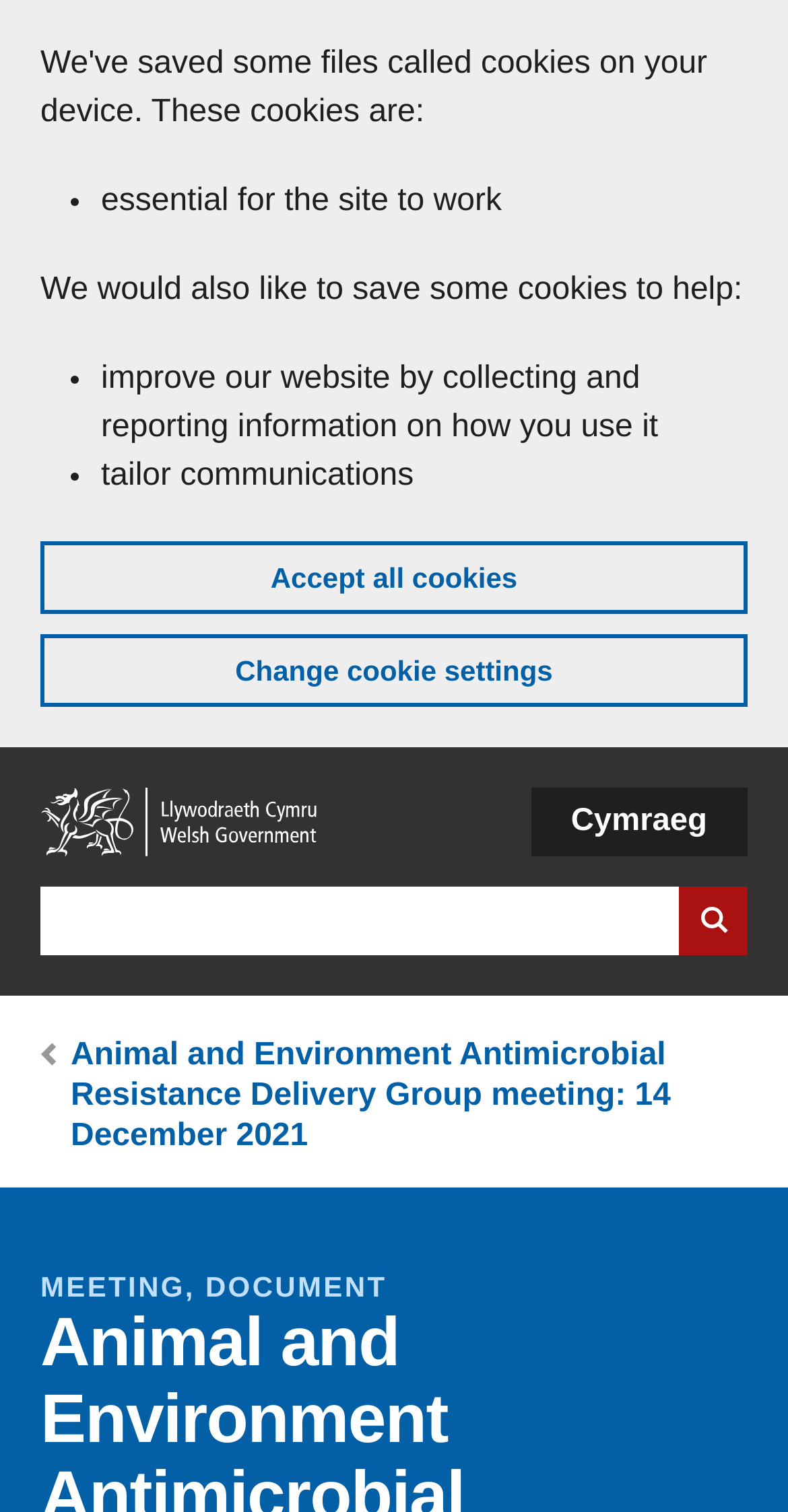Please provide a brief answer to the question using only one word or phrase: 
What is the purpose of the cookies on this website?

Essential and improvement